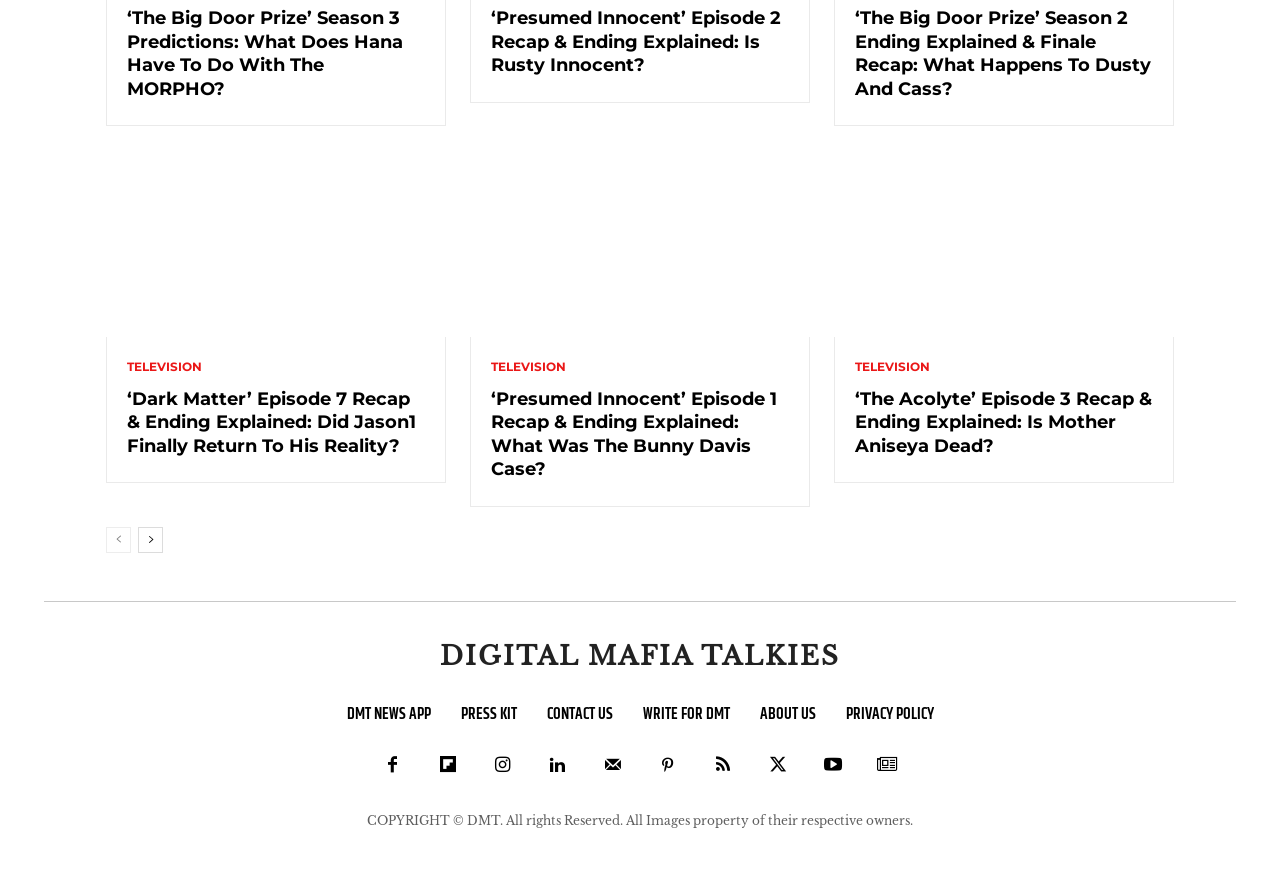Determine the bounding box coordinates of the UI element that matches the following description: "Mail". The coordinates should be four float numbers between 0 and 1 in the format [left, top, right, bottom].

[0.461, 0.851, 0.496, 0.903]